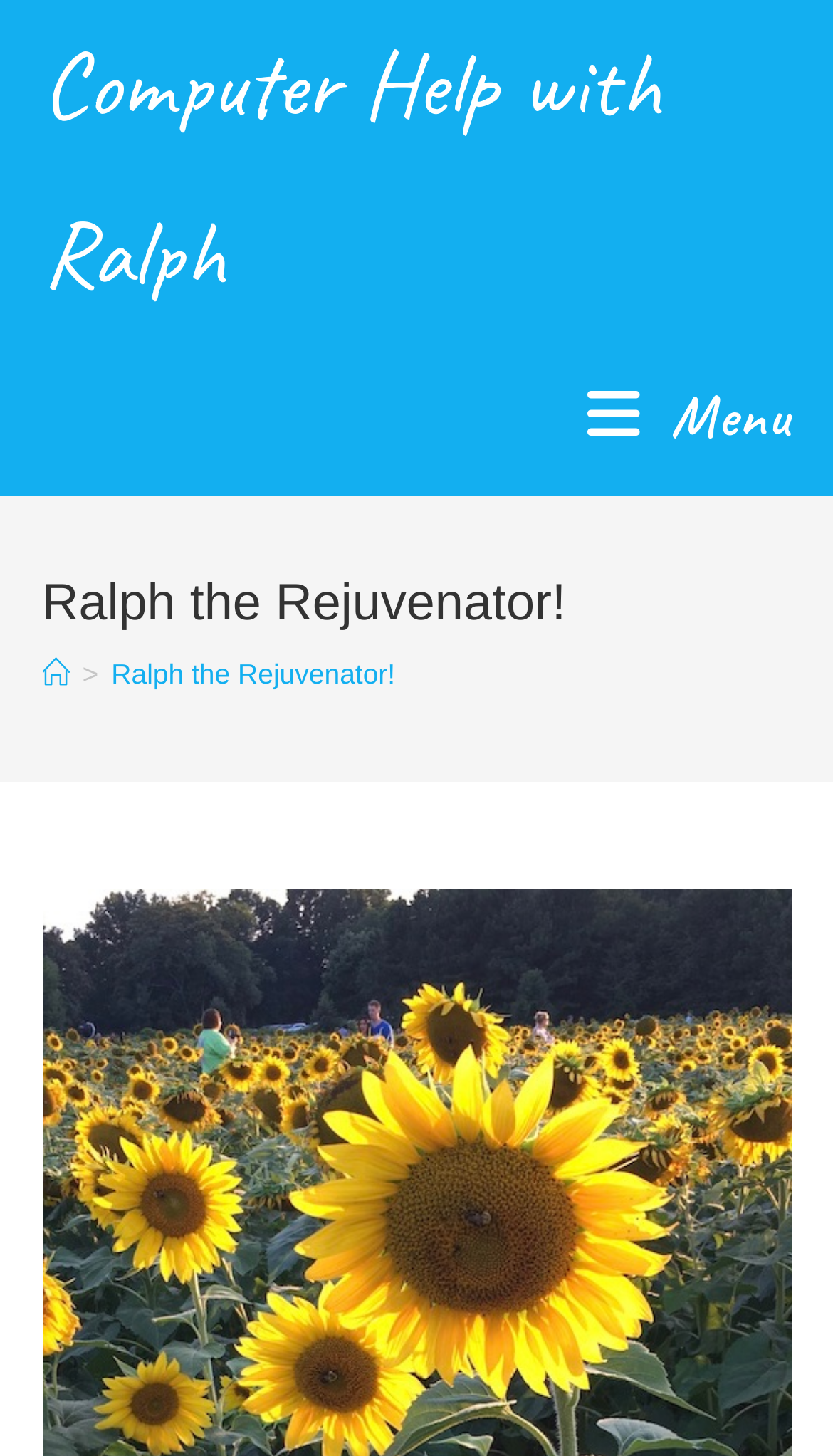How many links are in the breadcrumb navigation?
Using the image, respond with a single word or phrase.

3